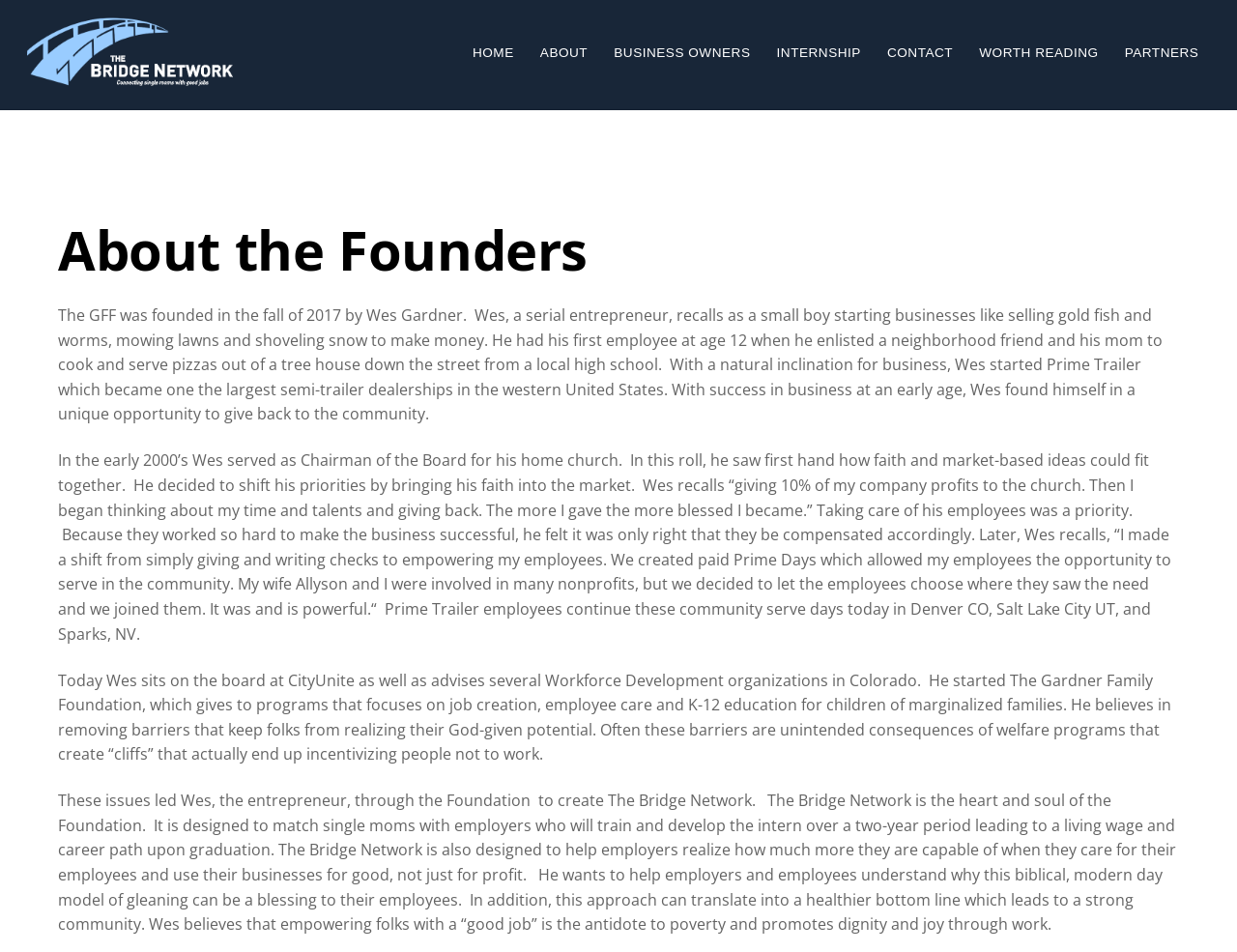Please determine the bounding box coordinates of the clickable area required to carry out the following instruction: "View the response to climate plans from Senator Kirsten Gillibrand and Tom Steyer". The coordinates must be four float numbers between 0 and 1, represented as [left, top, right, bottom].

None